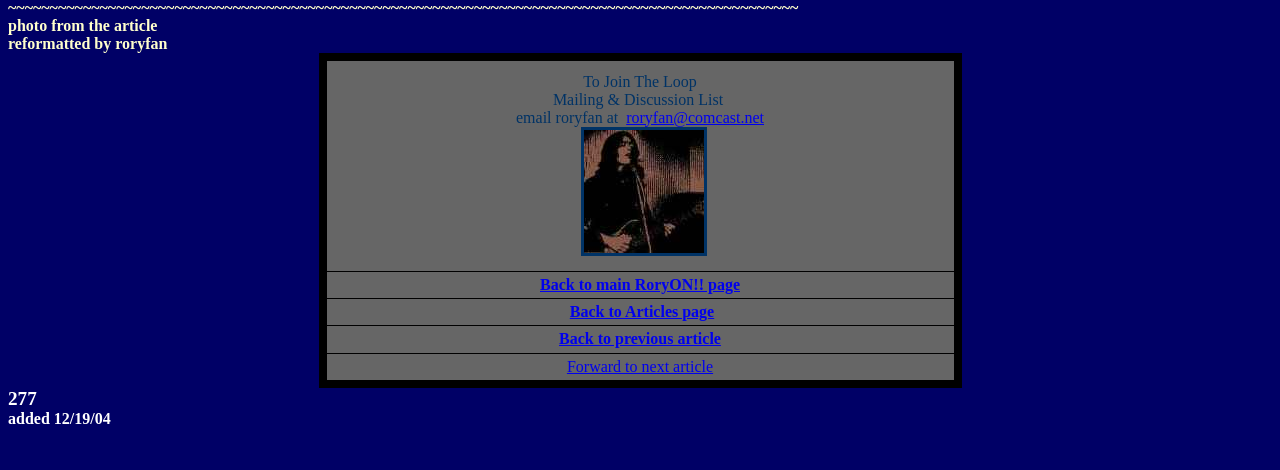What is the email address to join the mailing list? Look at the image and give a one-word or short phrase answer.

roryfan@comcast.net